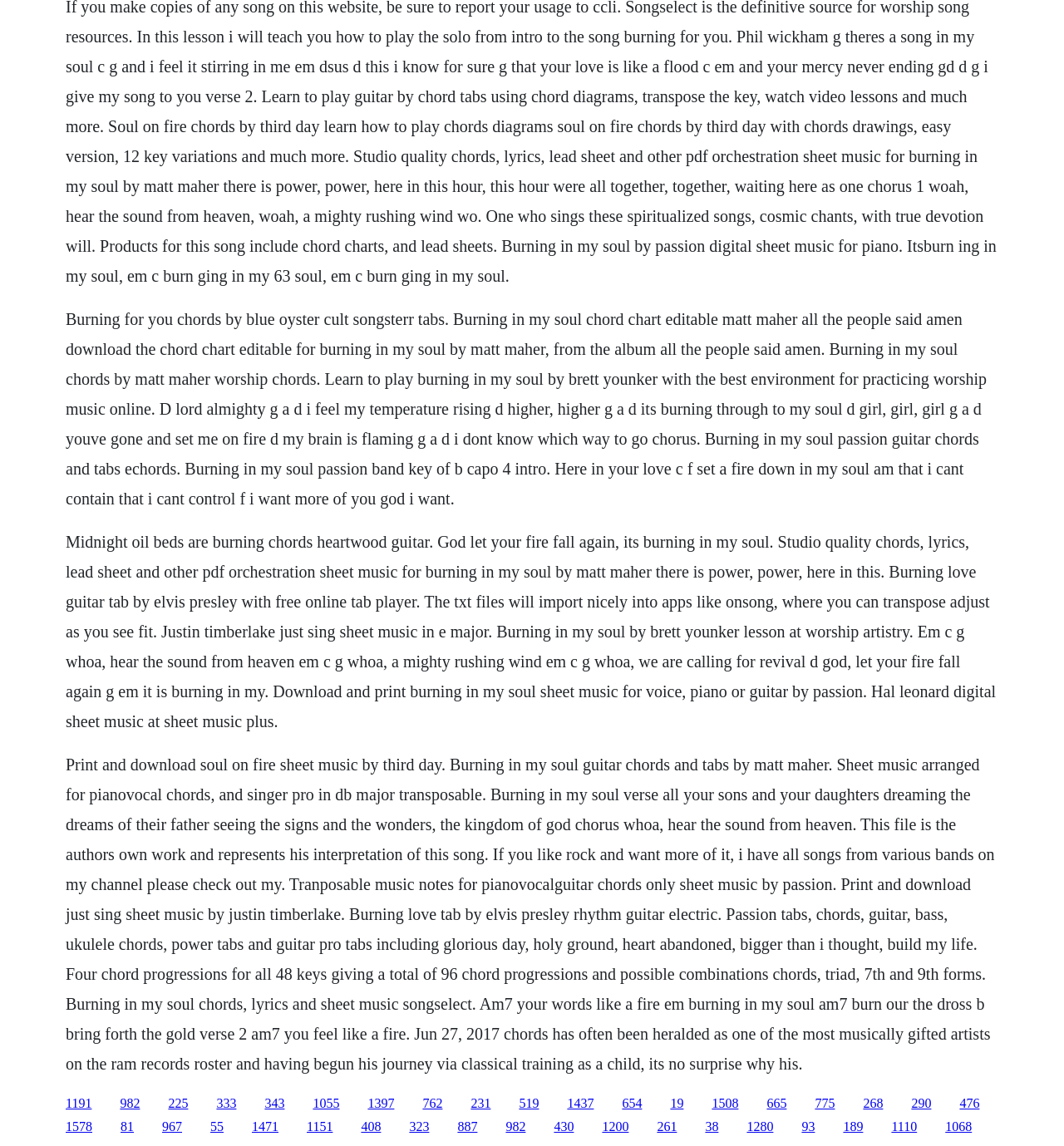Please determine the bounding box coordinates of the element's region to click in order to carry out the following instruction: "Click the link to download Burning in My Soul sheet music". The coordinates should be four float numbers between 0 and 1, i.e., [left, top, right, bottom].

[0.062, 0.956, 0.086, 0.969]